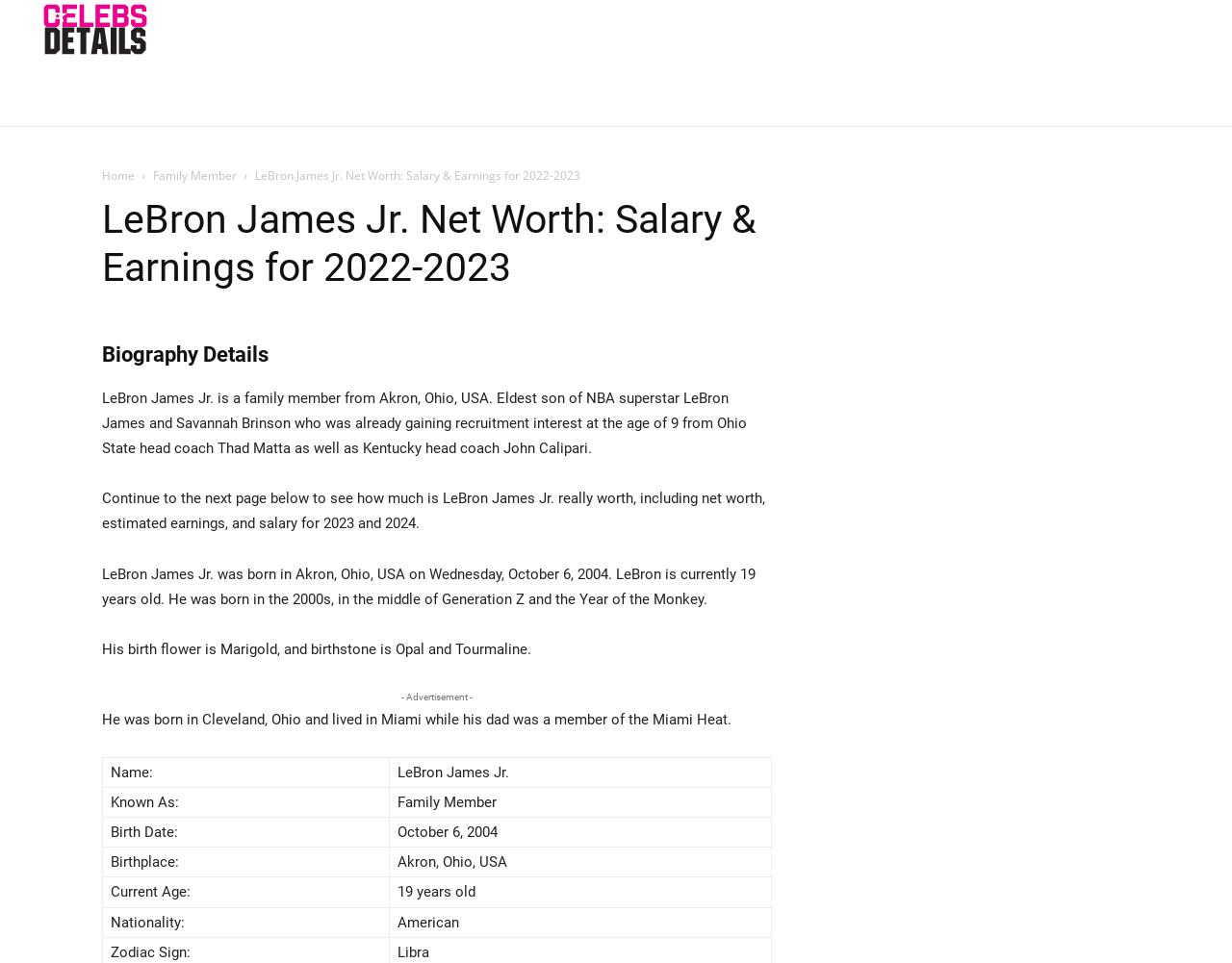Use a single word or phrase to respond to the question:
What is LeBron James Jr.'s current age?

19 years old